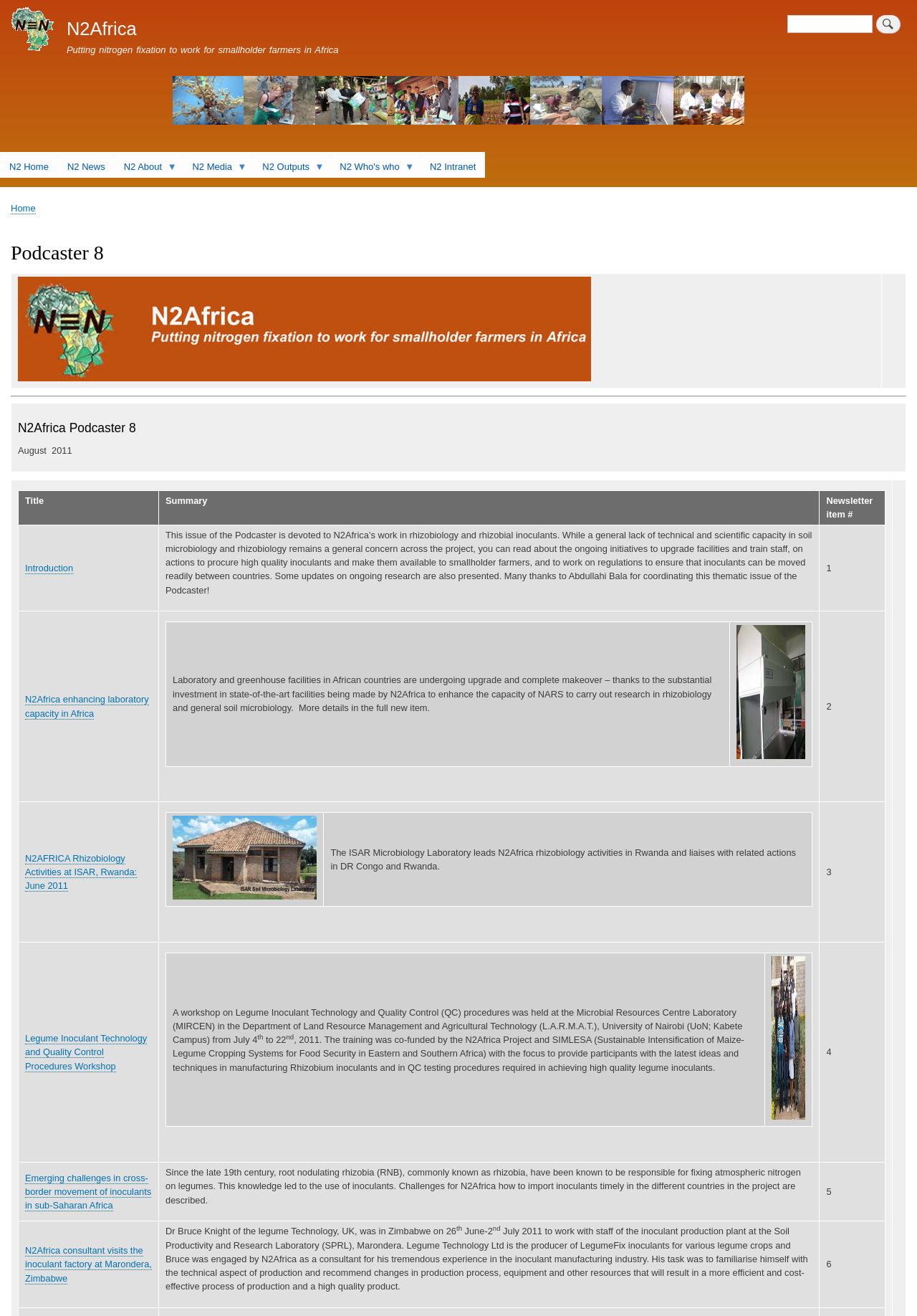Identify the bounding box coordinates of the clickable region to carry out the given instruction: "Search for something".

[0.859, 0.01, 0.988, 0.027]